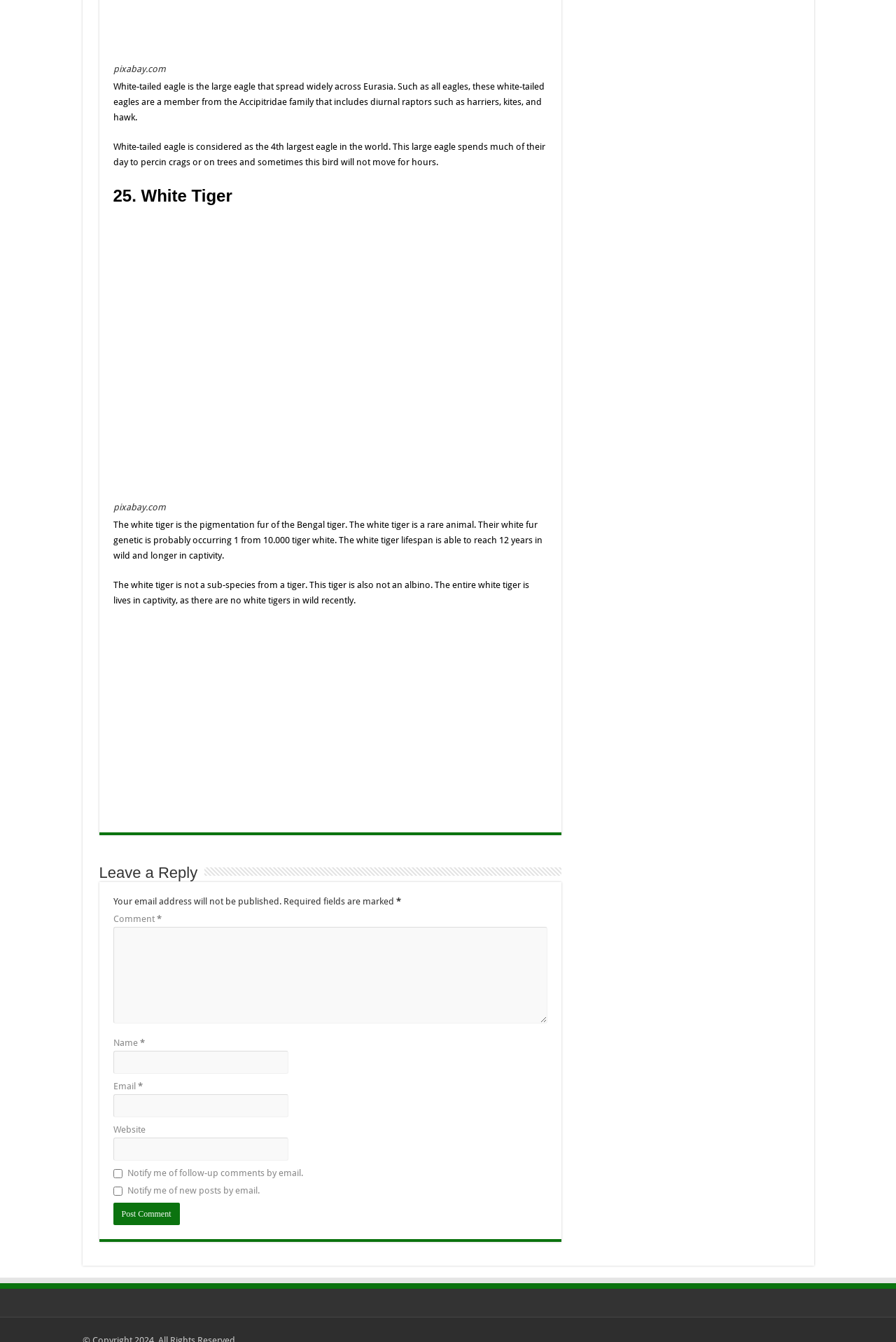What is the function of the button at the bottom of the comment section?
Respond to the question with a single word or phrase according to the image.

Post Comment